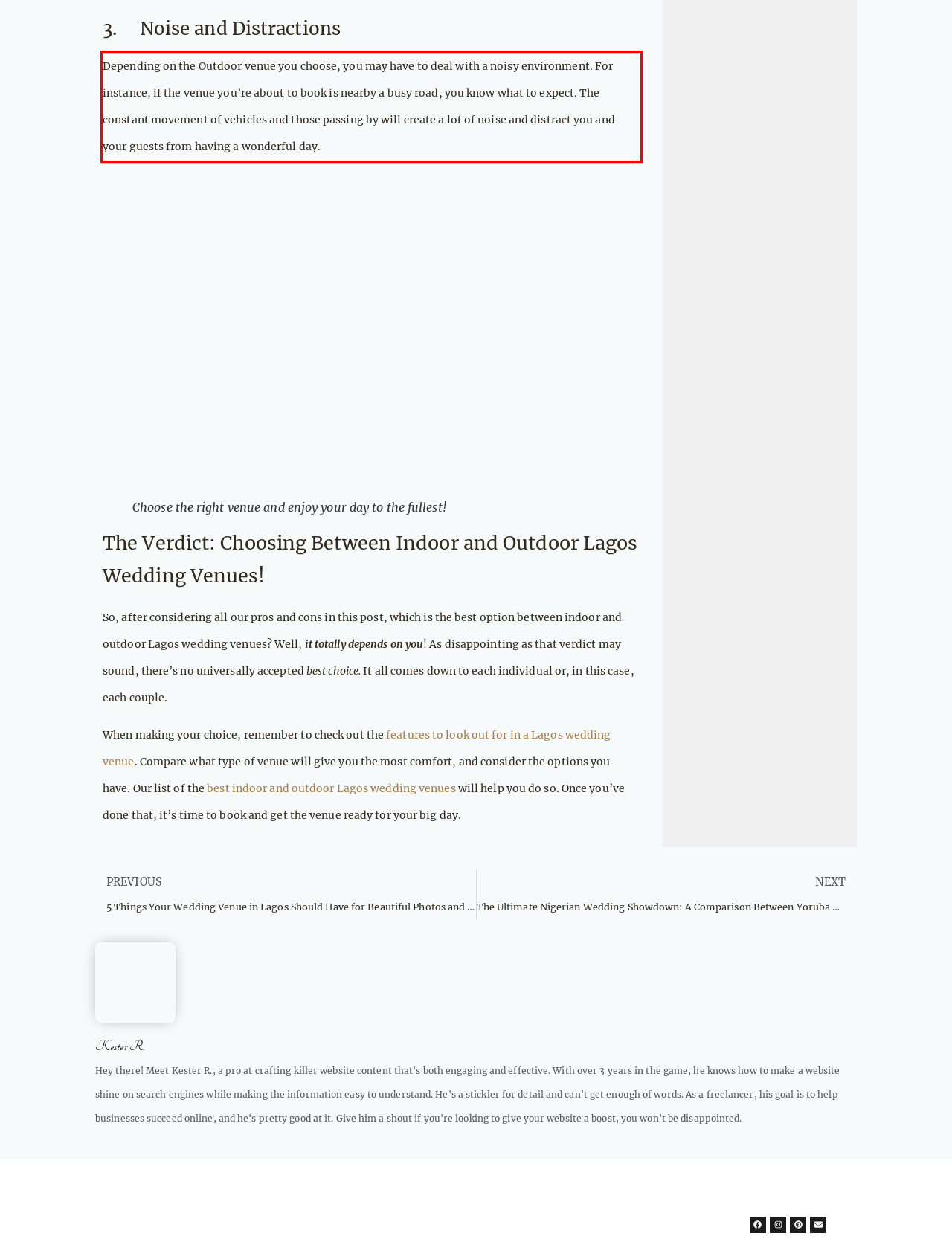You are provided with a screenshot of a webpage that includes a red bounding box. Extract and generate the text content found within the red bounding box.

Depending on the Outdoor venue you choose, you may have to deal with a noisy environment. For instance, if the venue you’re about to book is nearby a busy road, you know what to expect. The constant movement of vehicles and those passing by will create a lot of noise and distract you and your guests from having a wonderful day.